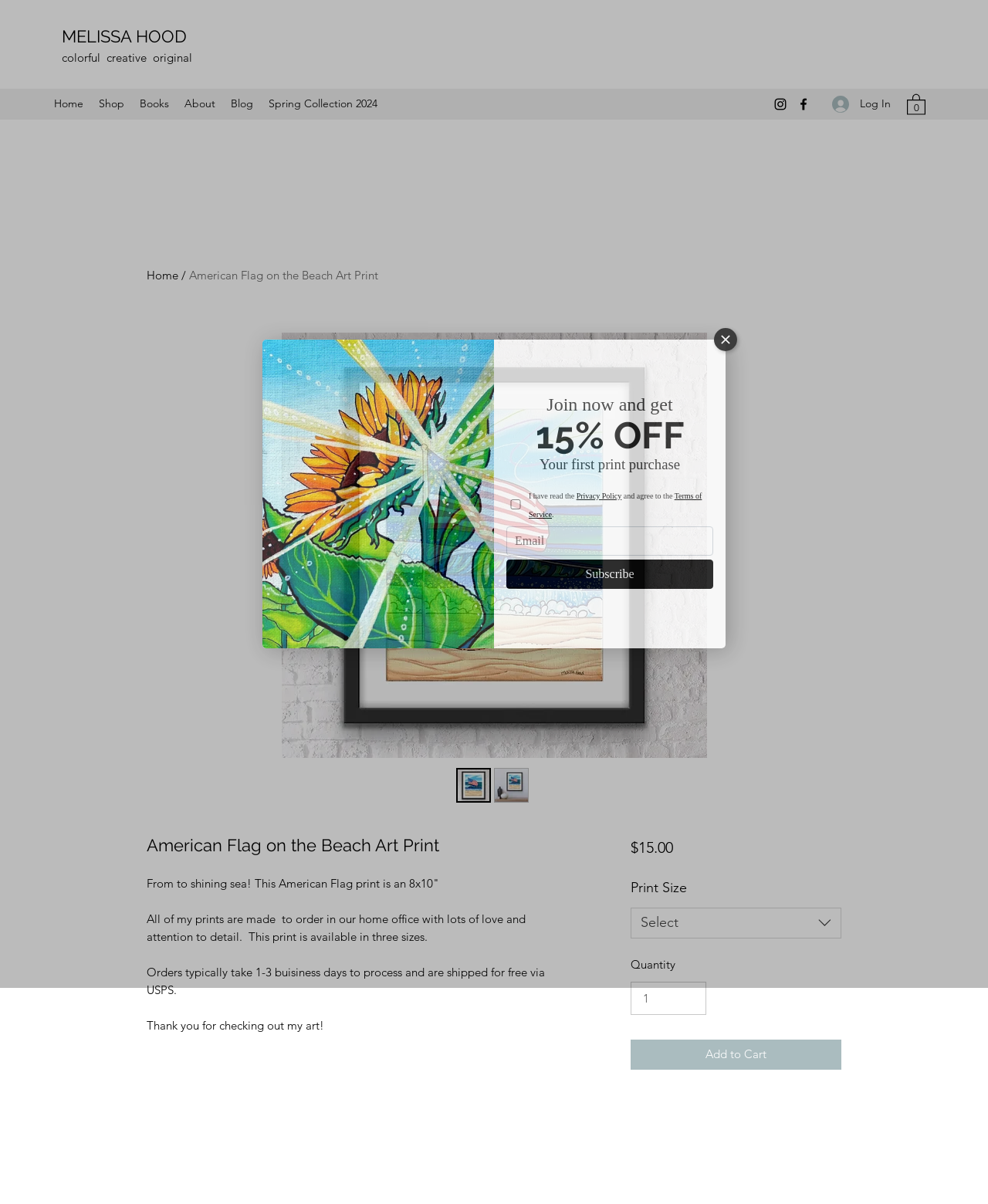Identify and generate the primary title of the webpage.

American Flag on the Beach Art Print